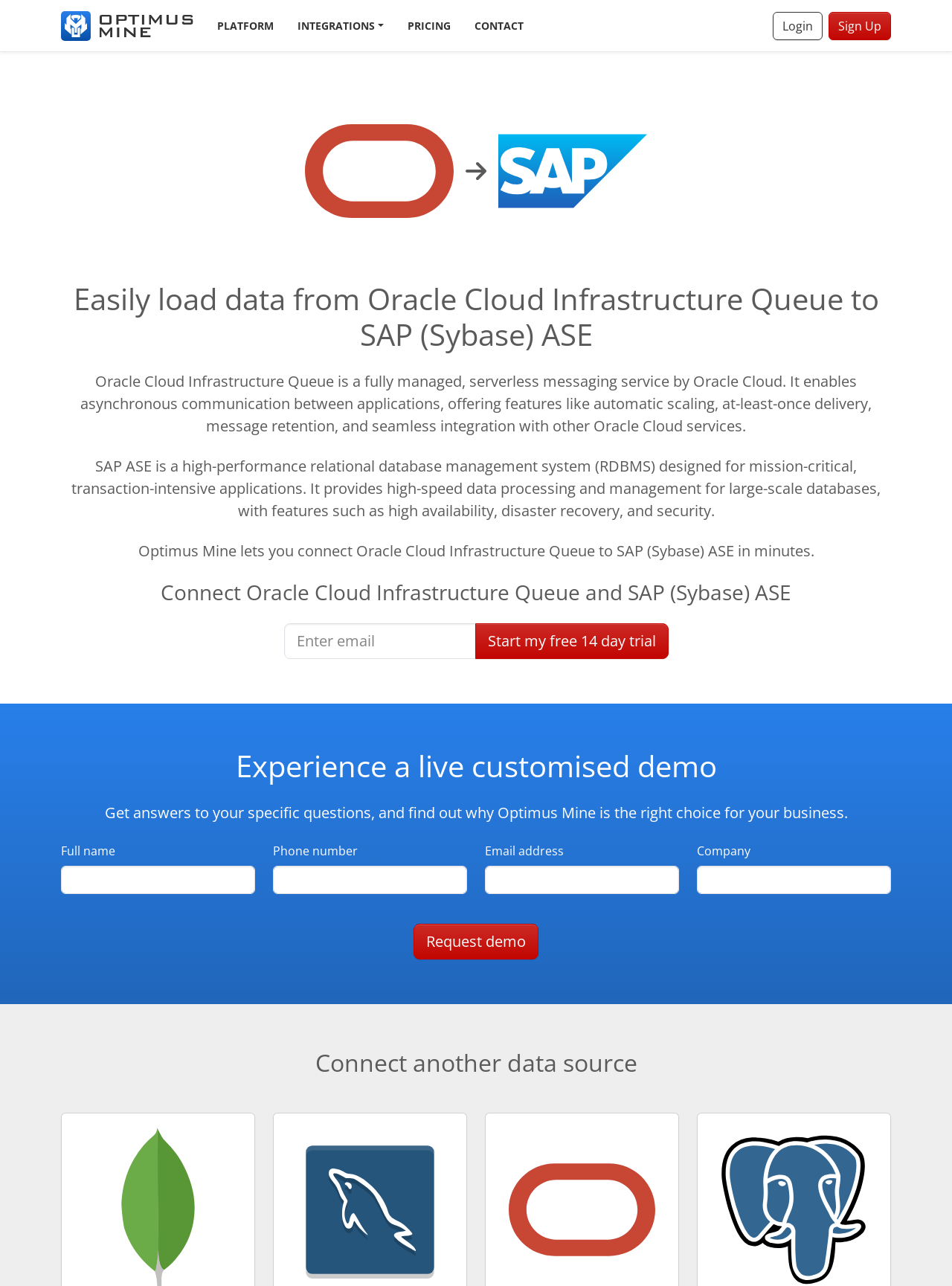What is Oracle Cloud Infrastructure Queue?
Using the image as a reference, answer the question with a short word or phrase.

Fully managed, serverless messaging service